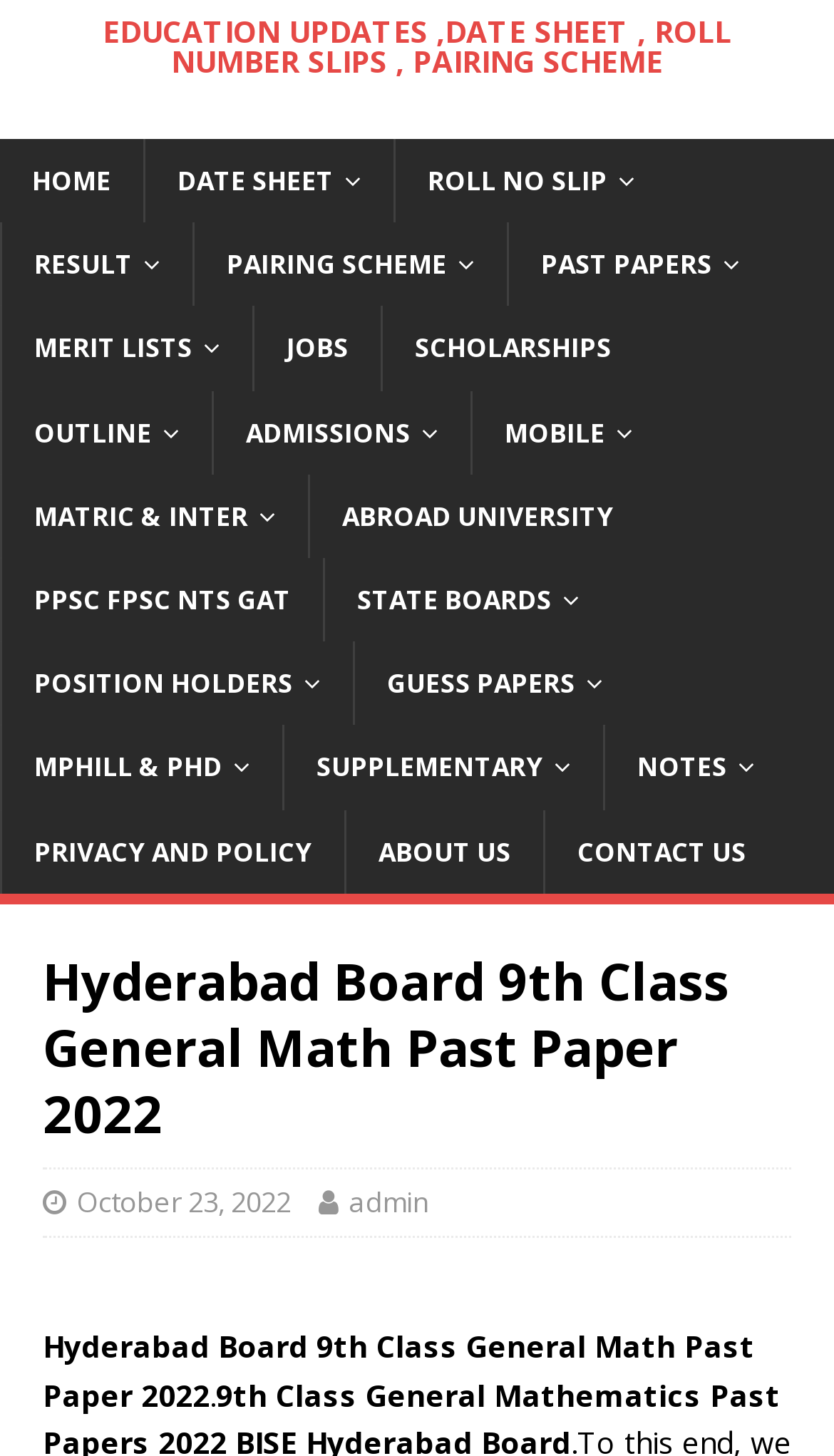Refer to the element description mail@cosmopolitanschool.de and identify the corresponding bounding box in the screenshot. Format the coordinates as (top-left x, top-left y, bottom-right x, bottom-right y) with values in the range of 0 to 1.

None